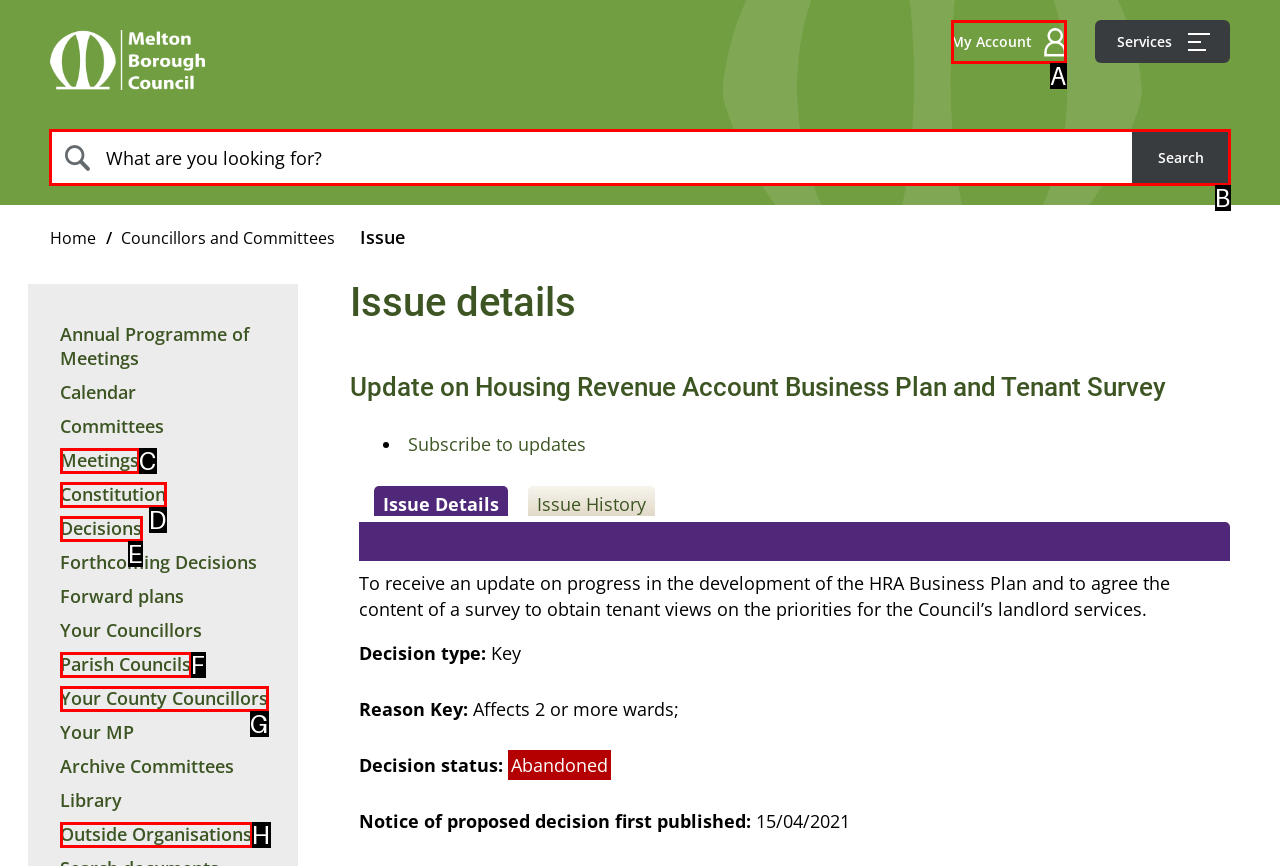Determine the correct UI element to click for this instruction: Search for an issue. Respond with the letter of the chosen element.

B